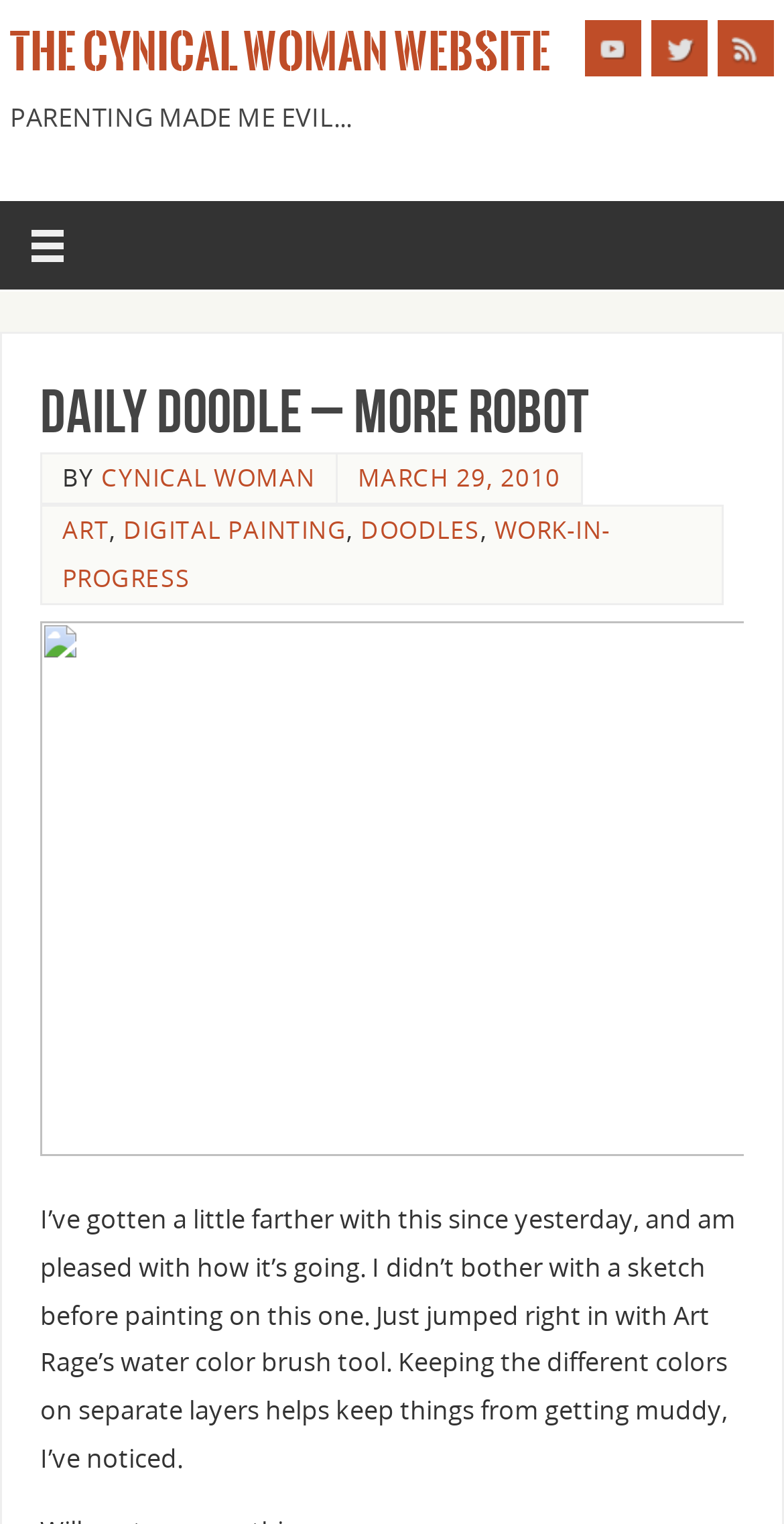Please predict the bounding box coordinates of the element's region where a click is necessary to complete the following instruction: "Watch YouTube videos". The coordinates should be represented by four float numbers between 0 and 1, i.e., [left, top, right, bottom].

[0.746, 0.013, 0.818, 0.05]